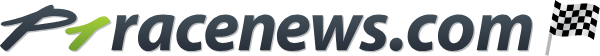What does the checkered flag icon represent?
Provide a fully detailed and comprehensive answer to the question.

The checkered flag icon is a well-known symbol in the context of motorsports, and its presence in the logo suggests that it represents racing, further highlighting the site's focus on motorsport events and news.